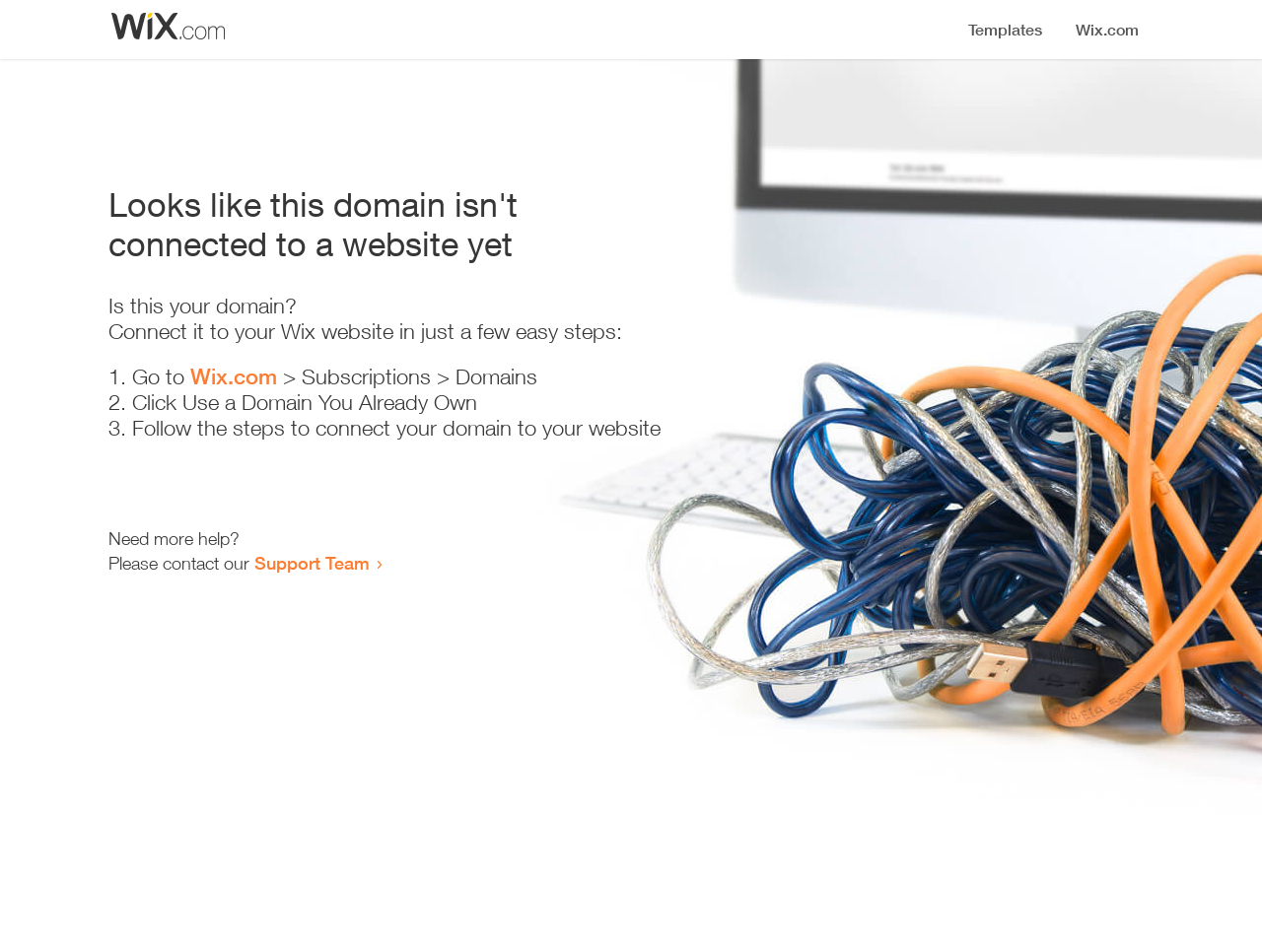Identify and provide the bounding box coordinates of the UI element described: "Support Team". The coordinates should be formatted as [left, top, right, bottom], with each number being a float between 0 and 1.

[0.202, 0.58, 0.293, 0.602]